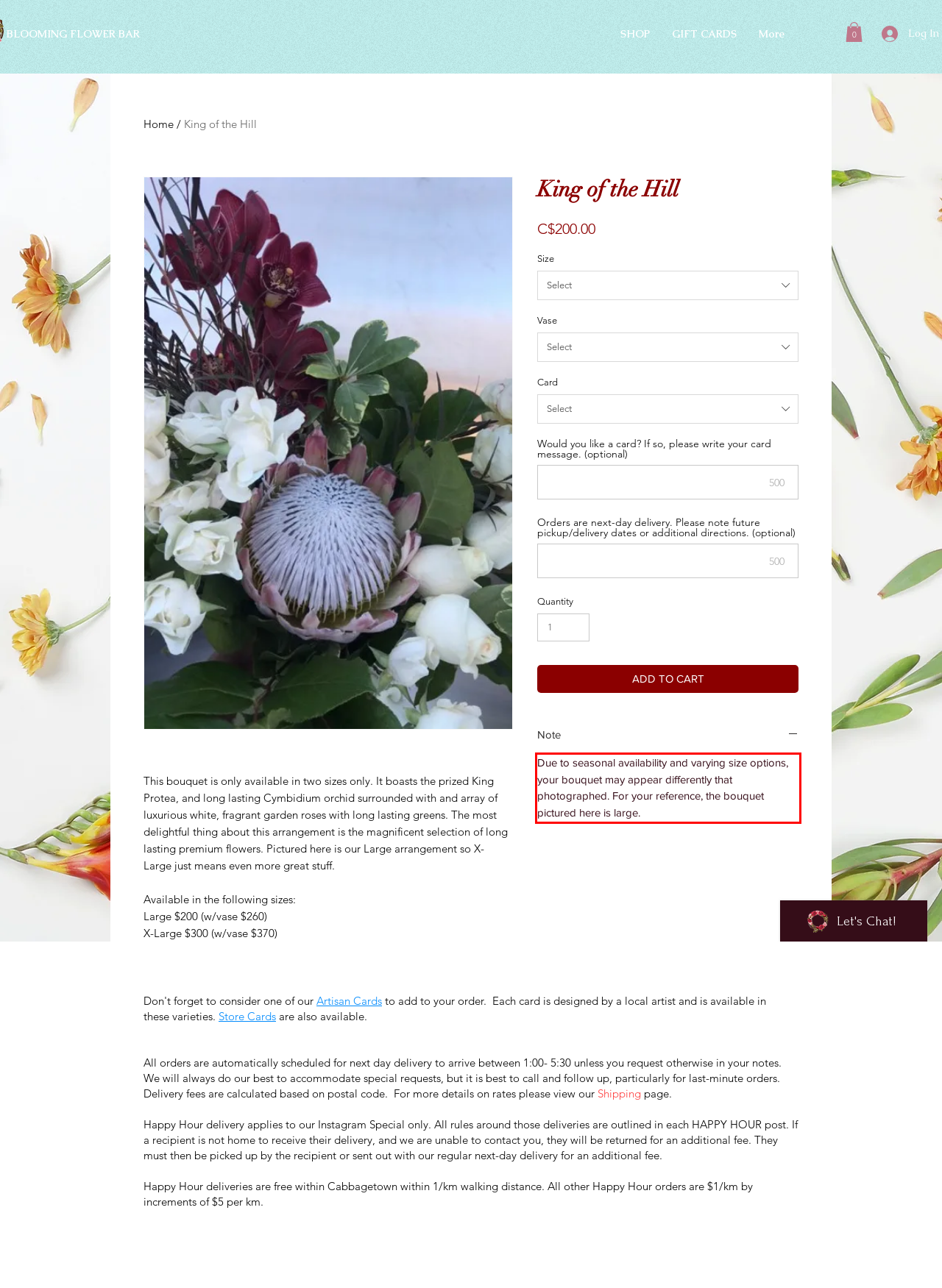Given a screenshot of a webpage, identify the red bounding box and perform OCR to recognize the text within that box.

Due to seasonal availability and varying size options, your bouquet may appear differently that photographed. For your reference, the bouquet pictured here is large.